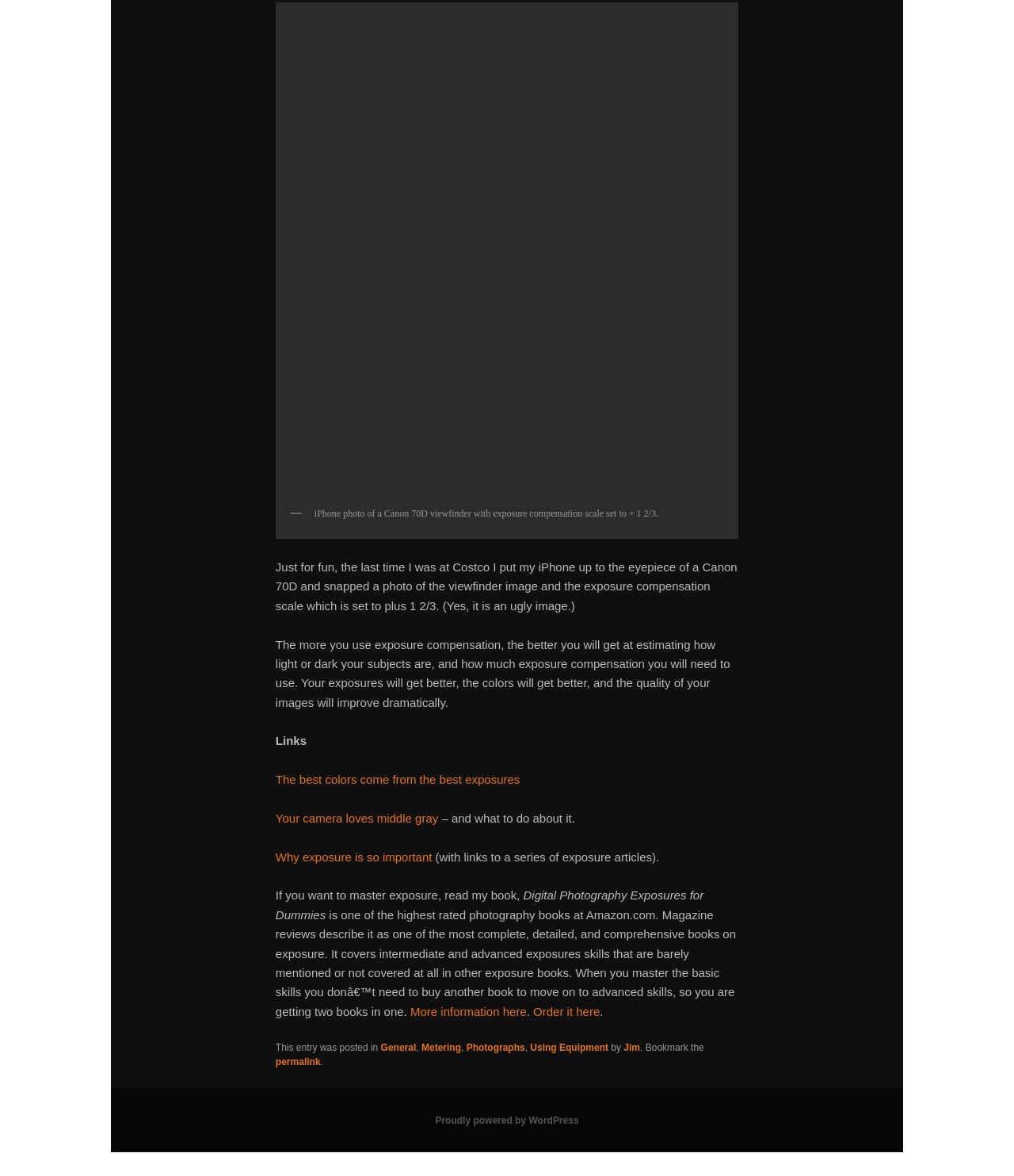Please provide the bounding box coordinates for the element that needs to be clicked to perform the following instruction: "Learn more about Digital Photography Exposures for Dummies". The coordinates should be given as four float numbers between 0 and 1, i.e., [left, top, right, bottom].

[0.272, 0.756, 0.694, 0.784]